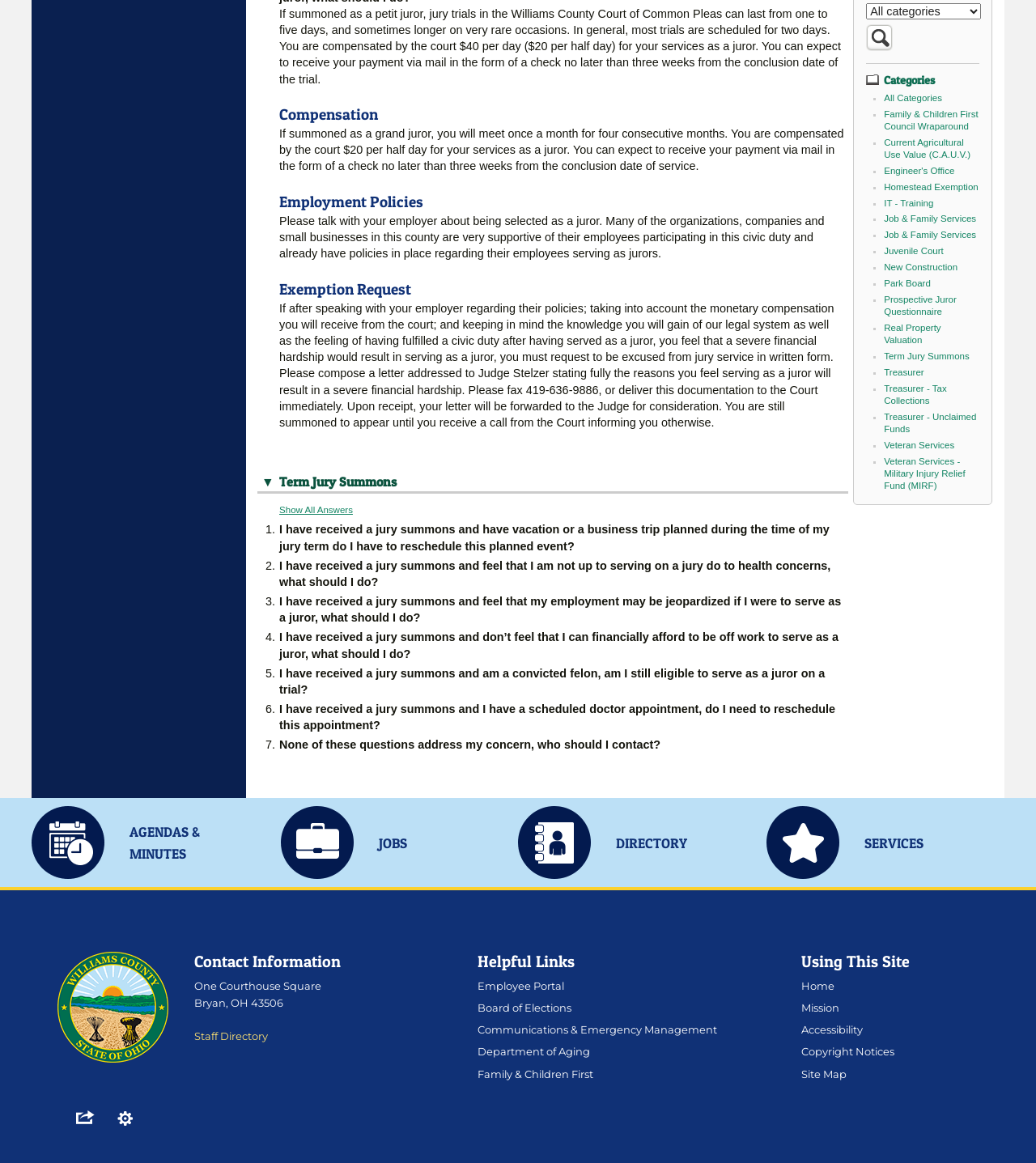Using the webpage screenshot, find the UI element described by Job & Family Services. Provide the bounding box coordinates in the format (top-left x, top-left y, bottom-right x, bottom-right y), ensuring all values are floating point numbers between 0 and 1.

[0.853, 0.198, 0.942, 0.206]